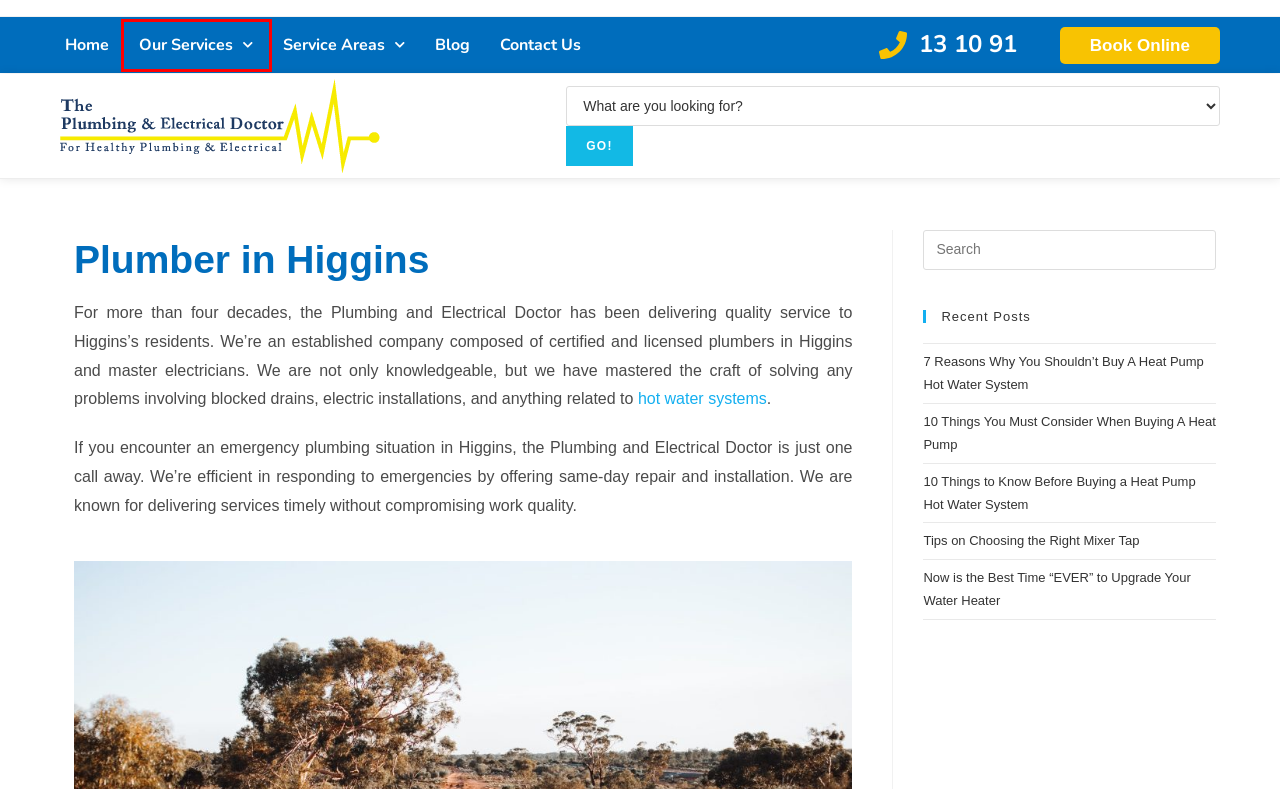Observe the screenshot of a webpage with a red bounding box around an element. Identify the webpage description that best fits the new page after the element inside the bounding box is clicked. The candidates are:
A. 24-Hour Plumbers Gas Fittings | The Plumbing & Electrical Doctor
B. Plumber in Bonner -
C. Plumber in Aranda -
D. The Plumbing & Electrical Doctor | Plumbers and Electricians in Australia
E. 10 Things You Must Consider When Buying A Heat Pump
F. Plumber in Acton -
G. Plumbing and Electrical Services | The Plumbing & Electrical Doctor
H. Ask the Doctor | The Plumbing & Electrical Doctor

G